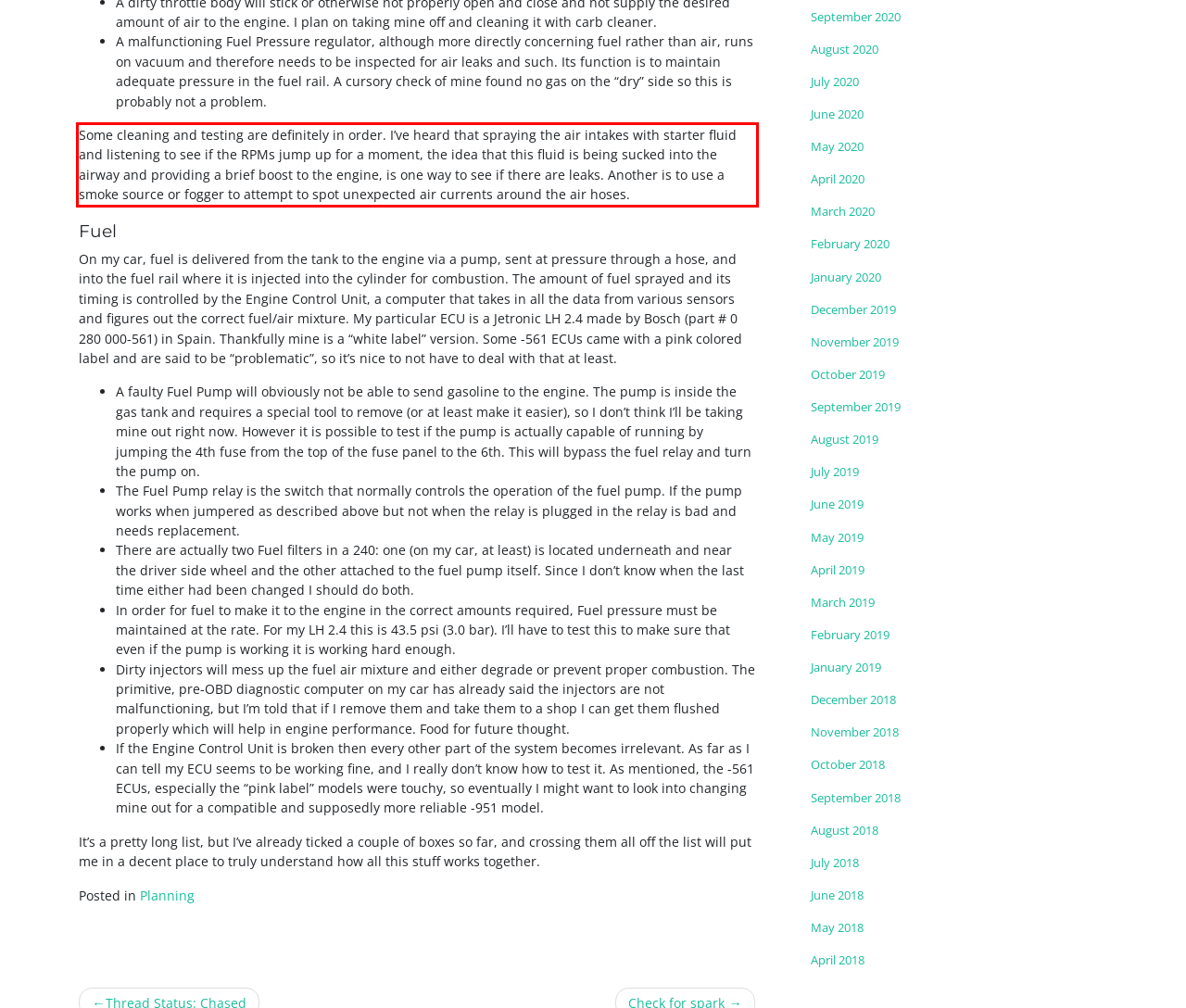Analyze the screenshot of the webpage that features a red bounding box and recognize the text content enclosed within this red bounding box.

Some cleaning and testing are definitely in order. I’ve heard that spraying the air intakes with starter fluid and listening to see if the RPMs jump up for a moment, the idea that this fluid is being sucked into the airway and providing a brief boost to the engine, is one way to see if there are leaks. Another is to use a smoke source or fogger to attempt to spot unexpected air currents around the air hoses.